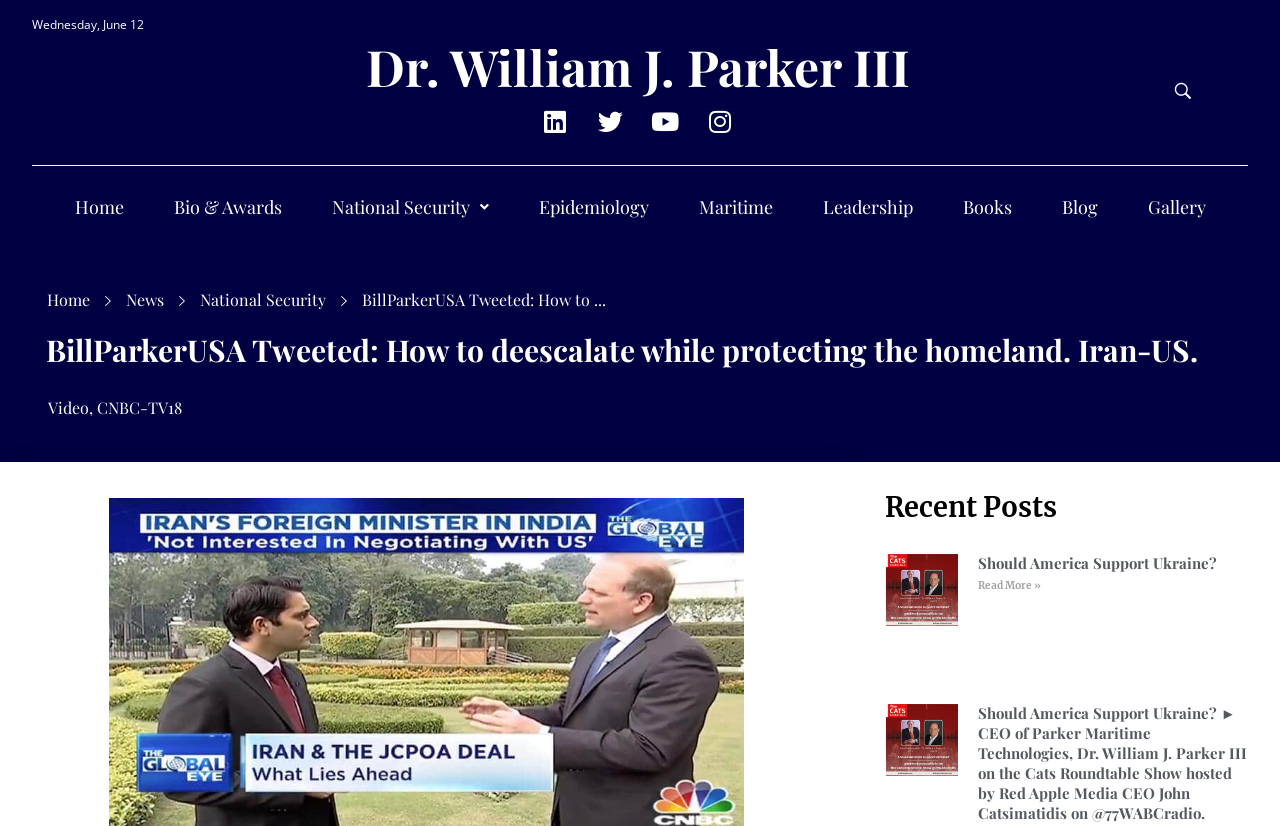Given the webpage screenshot, identify the bounding box of the UI element that matches this description: "Blog".

[0.821, 0.201, 0.865, 0.3]